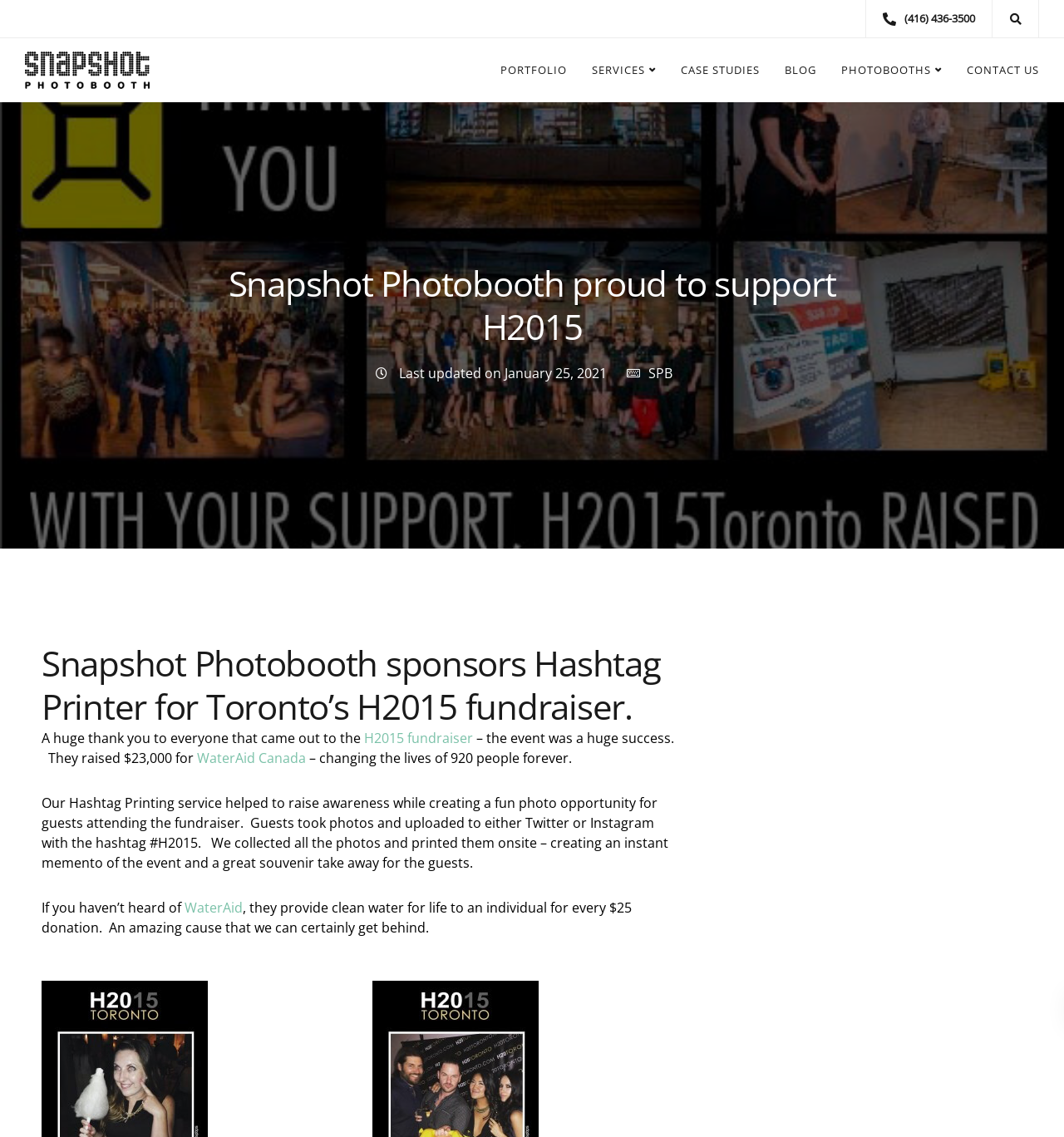Refer to the screenshot and answer the following question in detail:
What is the name of the event that Snapshot Photobooth sponsored?

I found the information in the heading that describes the event. The heading states 'Snapshot Photobooth sponsors Hashtag Printer for Toronto’s H2015 fundraiser.'